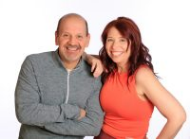Use a single word or phrase to answer the question:
What is the relationship between the two individuals?

Colleagues or friends